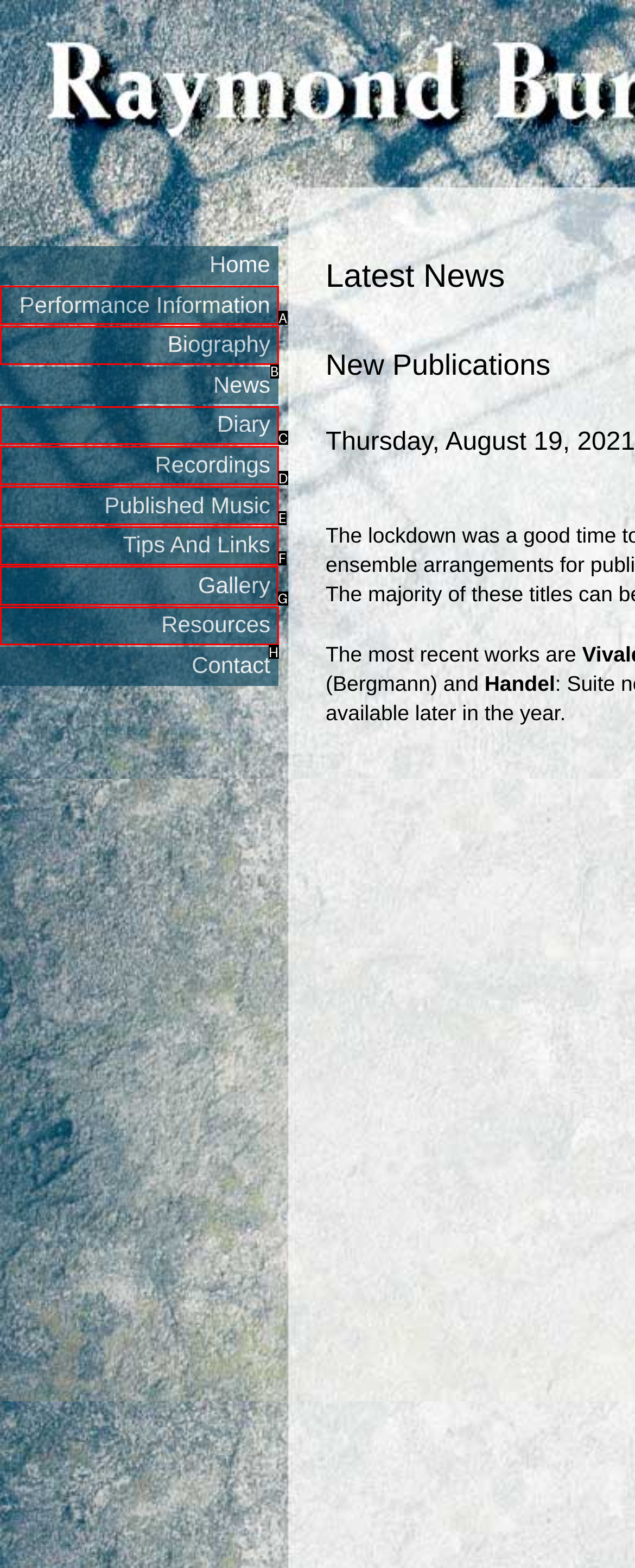Identify the appropriate choice to fulfill this task: view gallery
Respond with the letter corresponding to the correct option.

G